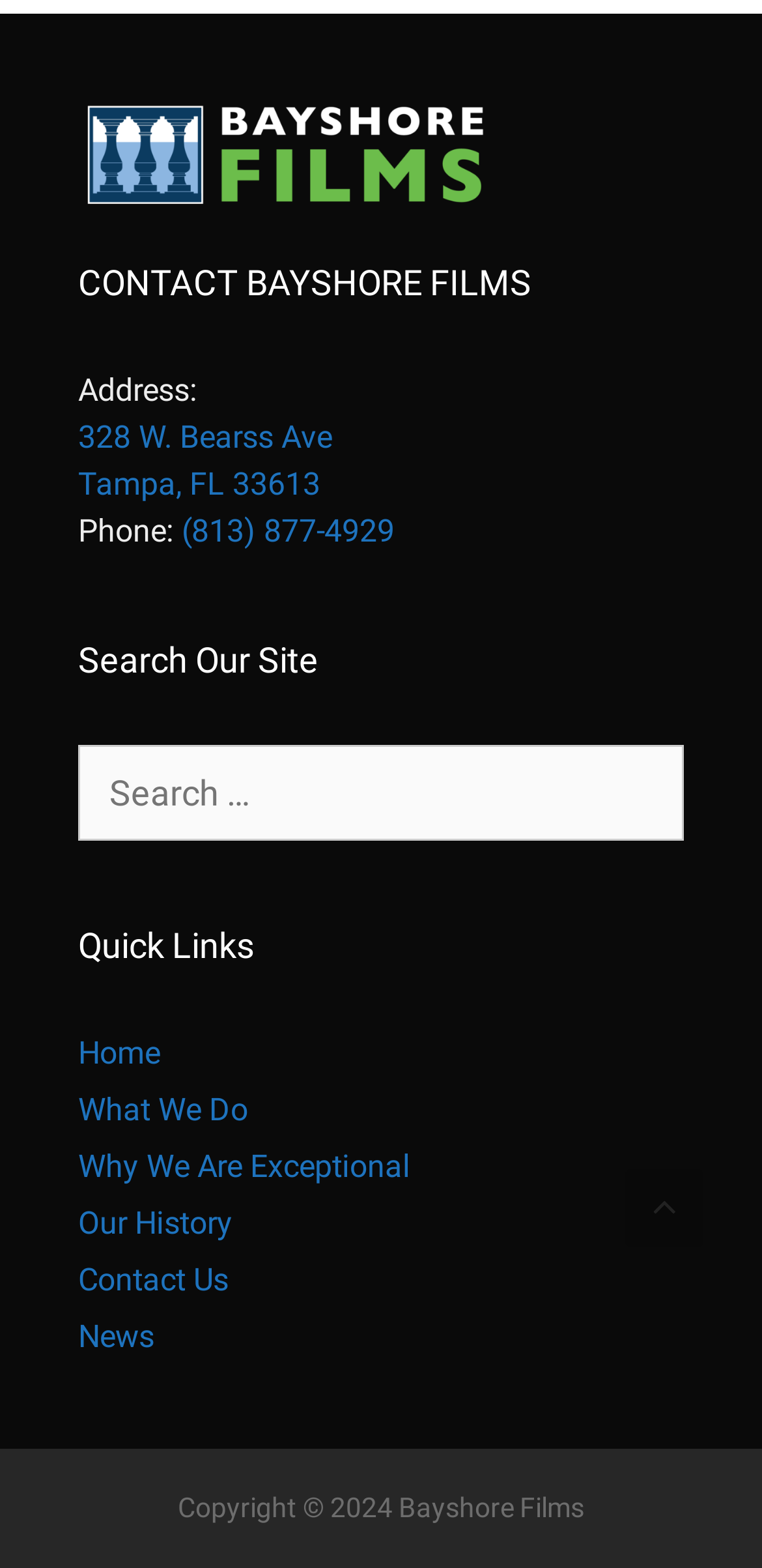Please find the bounding box coordinates of the element that needs to be clicked to perform the following instruction: "Go to the home page". The bounding box coordinates should be four float numbers between 0 and 1, represented as [left, top, right, bottom].

[0.103, 0.659, 0.21, 0.683]